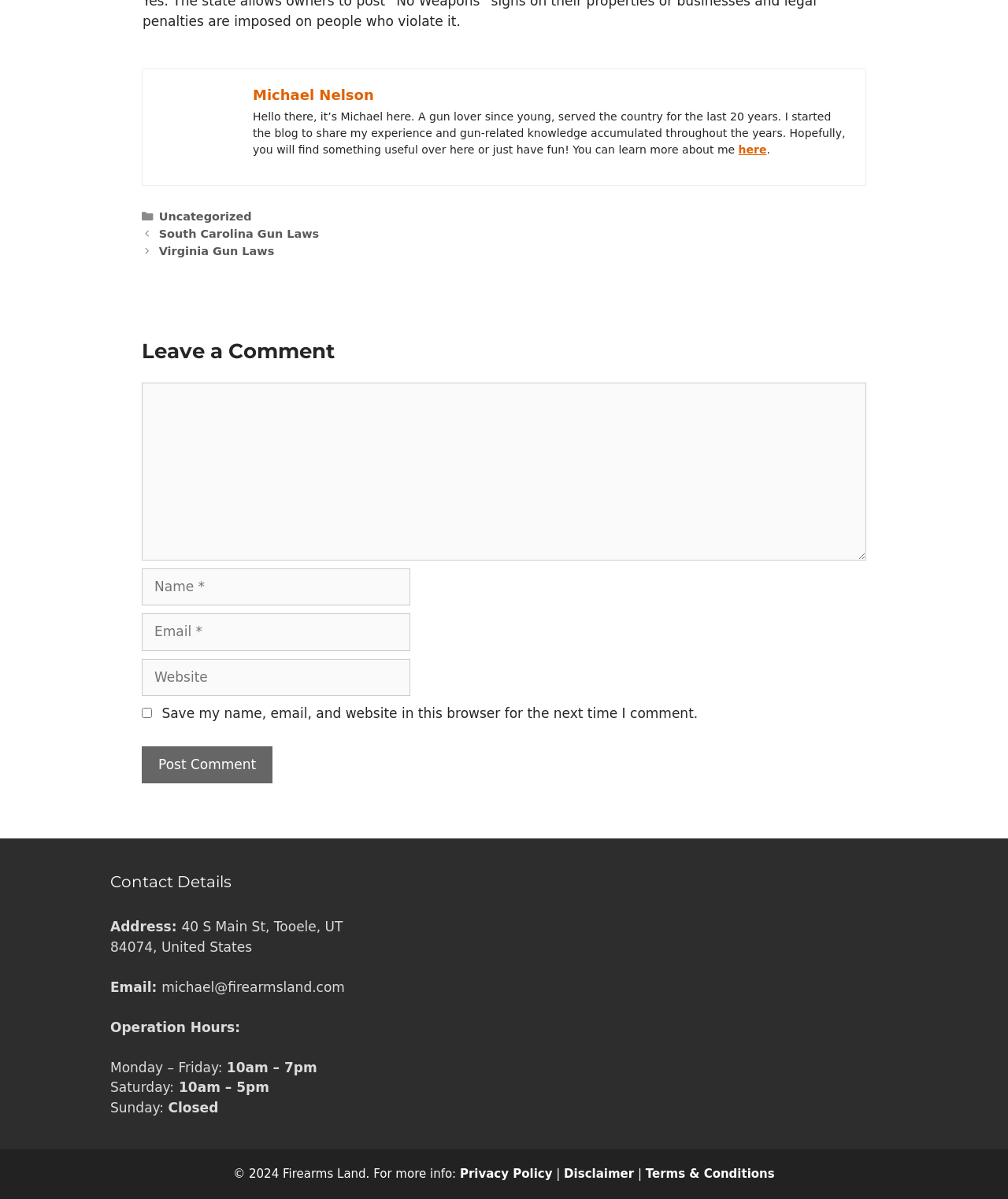Please locate the bounding box coordinates of the element's region that needs to be clicked to follow the instruction: "Click on the 'South Carolina Gun Laws' link". The bounding box coordinates should be provided as four float numbers between 0 and 1, i.e., [left, top, right, bottom].

[0.158, 0.19, 0.316, 0.2]